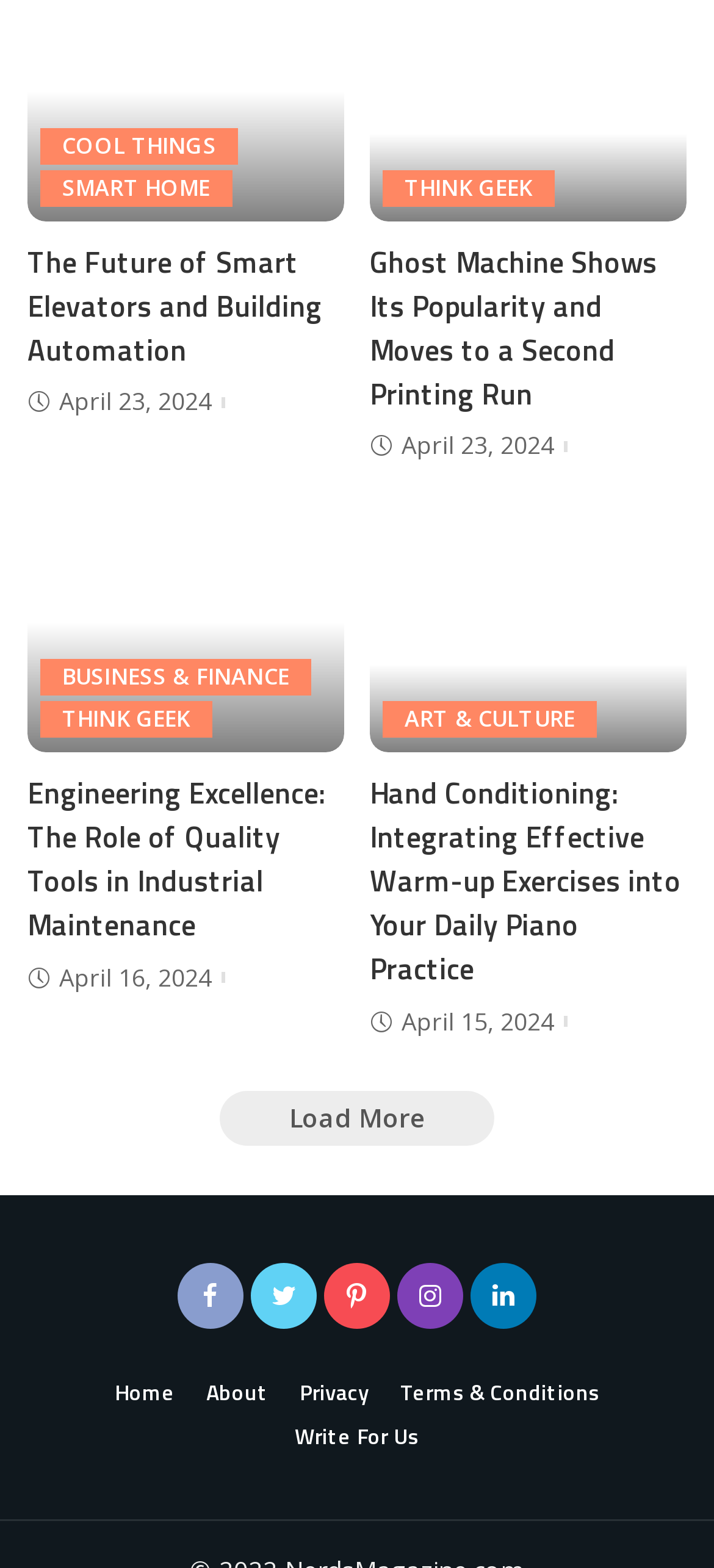How many categories are there on this webpage?
Based on the image, answer the question with as much detail as possible.

I identified four categories on the webpage: 'COOL THINGS', 'SMART HOME', 'BUSINESS & FINANCE', and 'ART & CULTURE'. These categories are represented as links on the webpage.